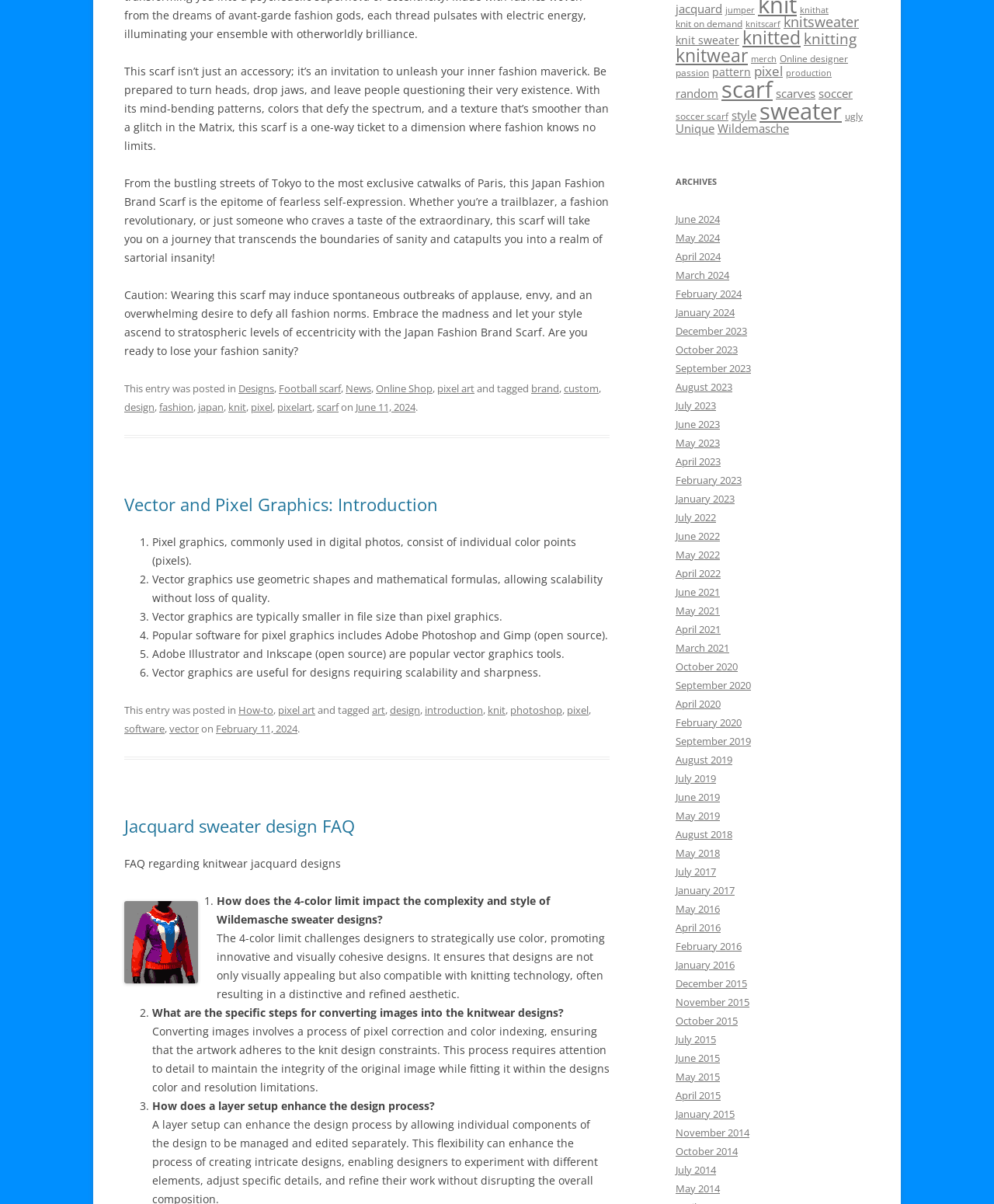What is the purpose of the 4-color limit in Wildemasche sweater designs?
Look at the image and answer with only one word or phrase.

promoting innovative designs